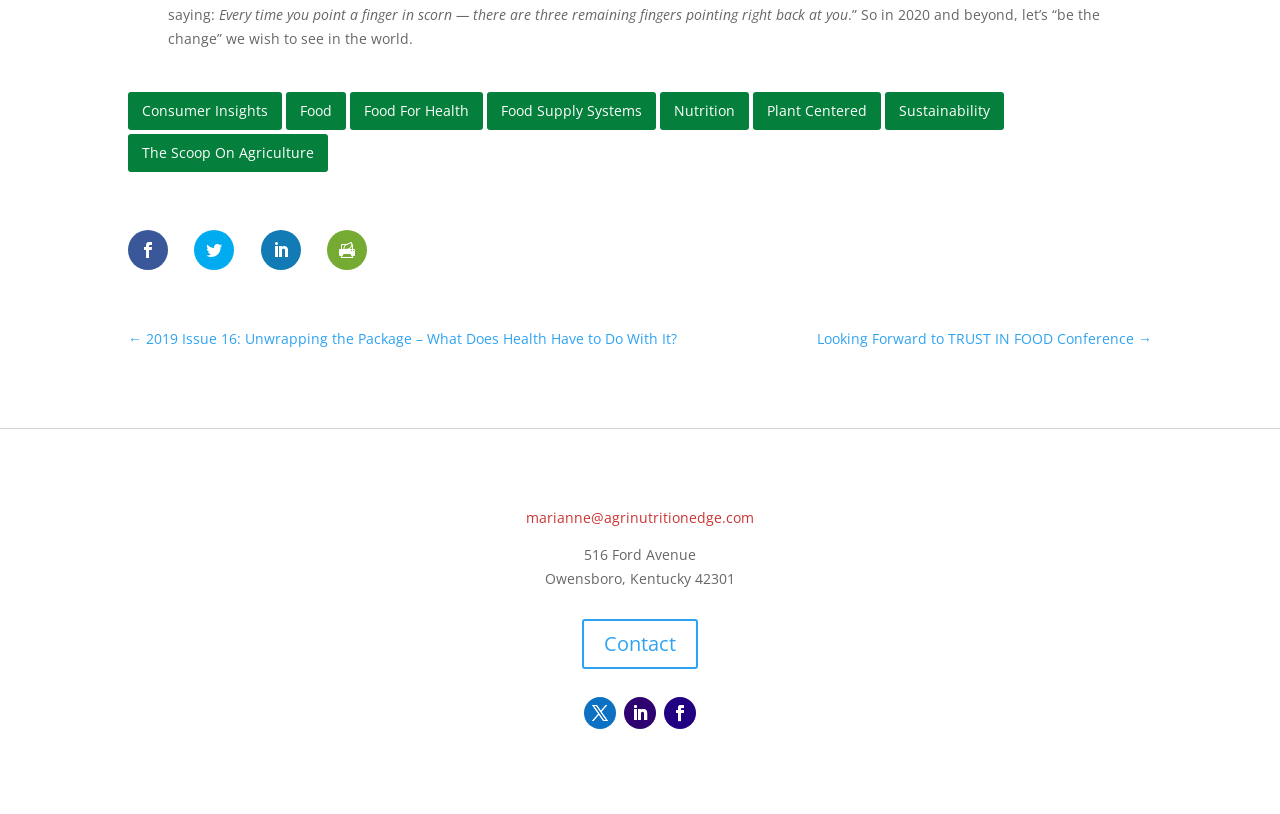Based on the element description The Scoop On Agriculture, identify the bounding box of the UI element in the given webpage screenshot. The coordinates should be in the format (top-left x, top-left y, bottom-right x, bottom-right y) and must be between 0 and 1.

[0.098, 0.162, 0.258, 0.214]